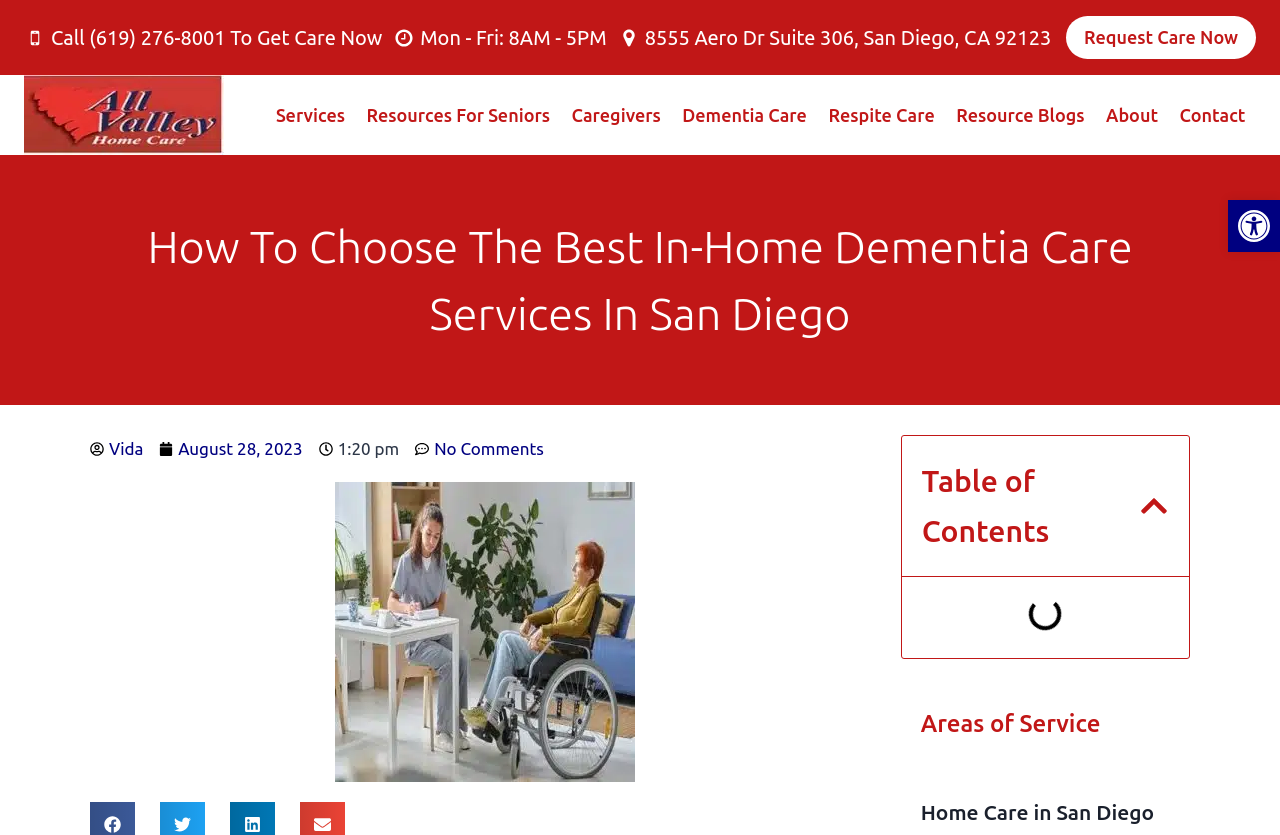Can you find and generate the webpage's heading?

How To Choose The Best In-Home Dementia Care Services In San Diego